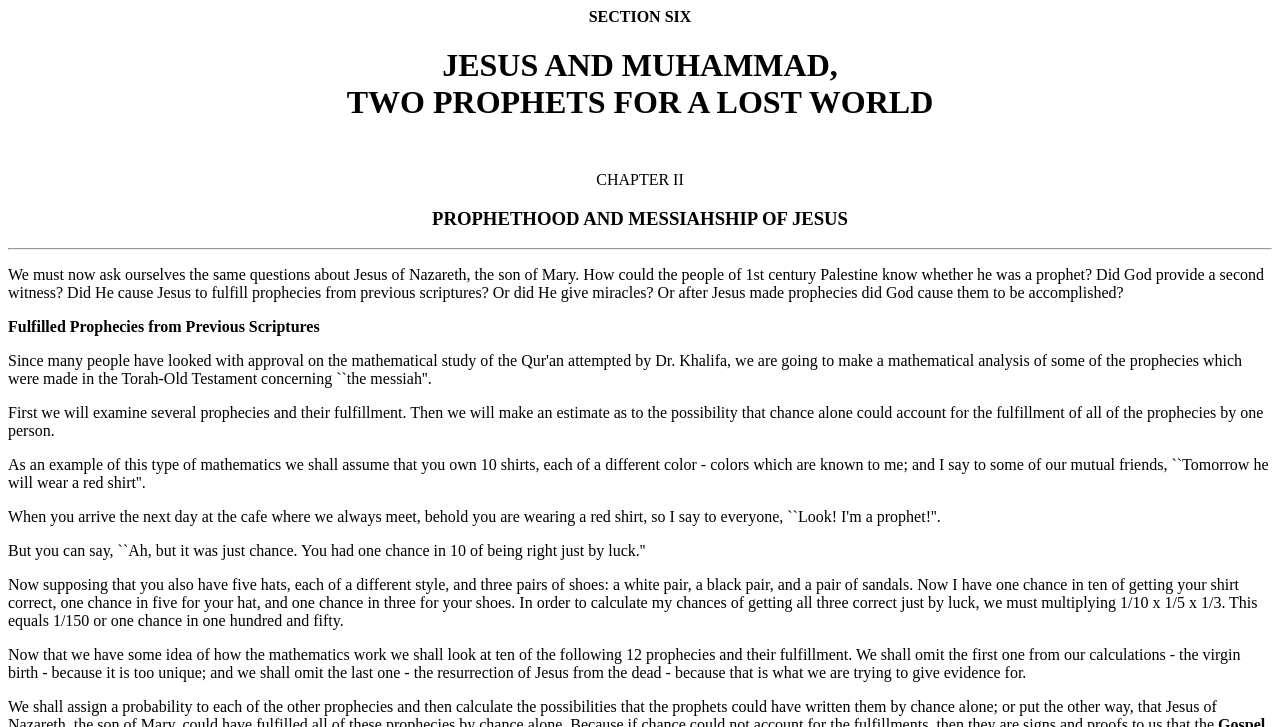What is the main topic of this webpage?
Provide a concise answer using a single word or phrase based on the image.

Jesus' prophethood and messiahship